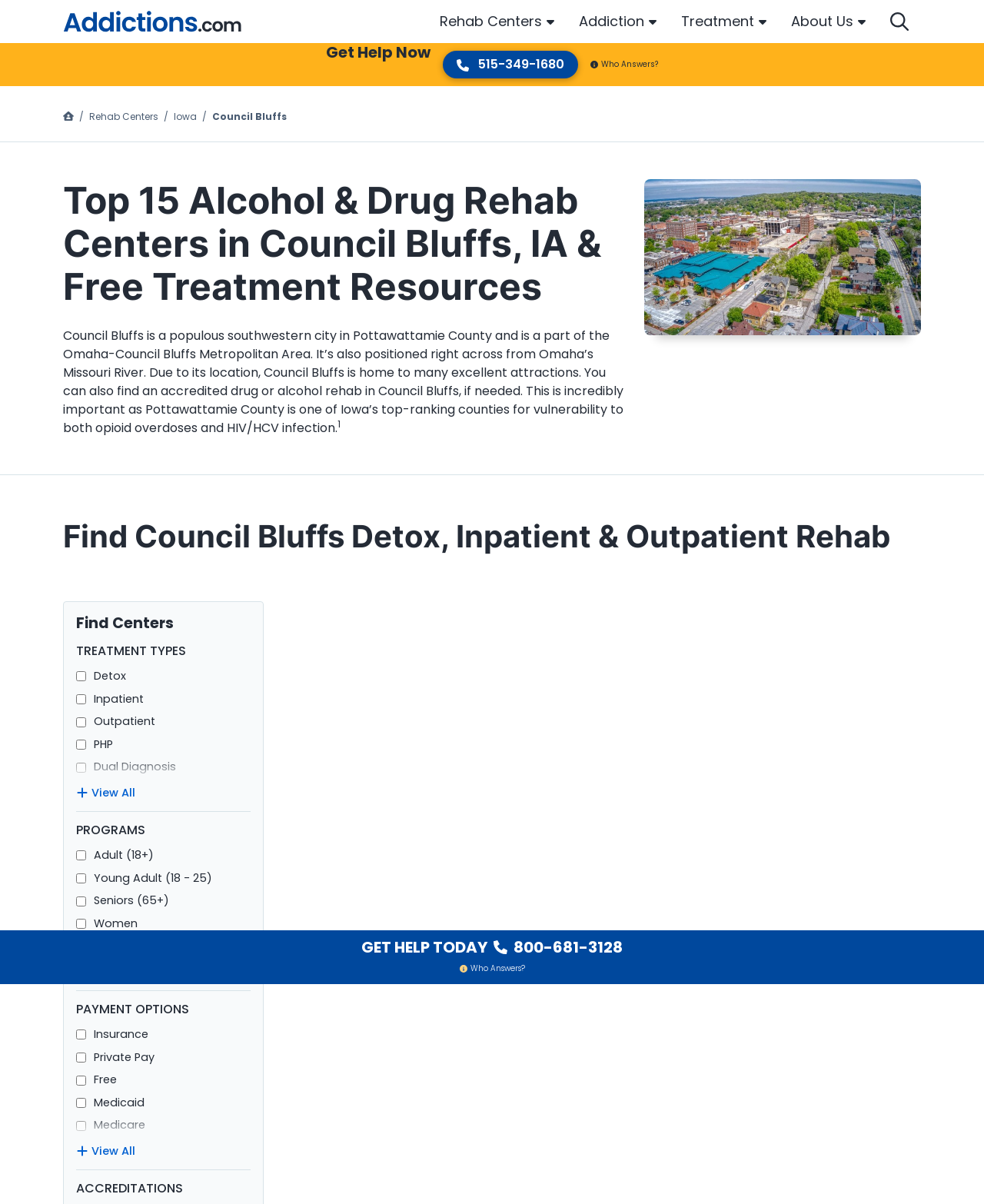What is the purpose of the 'View All' buttons?
Please provide a comprehensive answer based on the visual information in the image.

I found the answer by looking at the 'View All' buttons under the 'TREATMENT TYPES', 'PROGRAMS', and 'PAYMENT OPTIONS' sections, which suggest that they are used to view all options under each category.